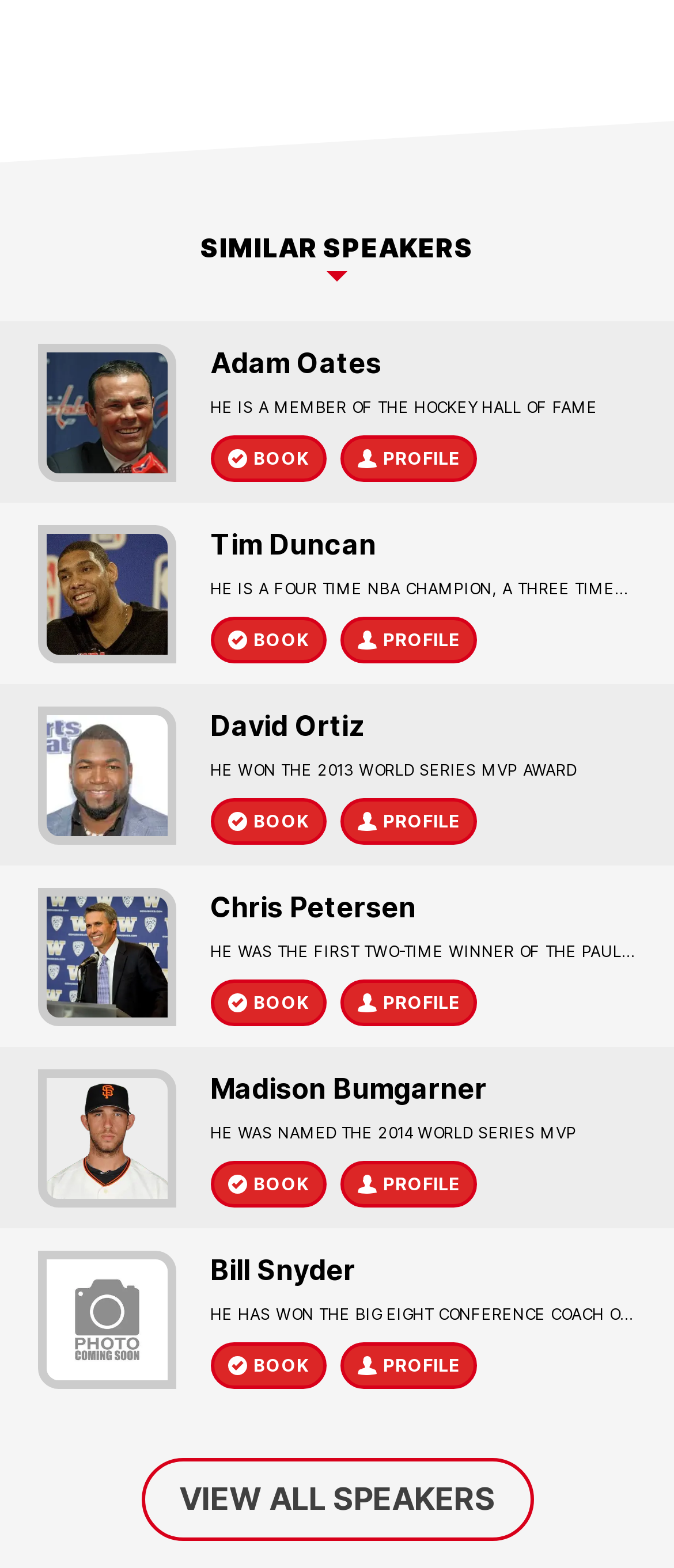Please respond to the question with a concise word or phrase:
What is the award won by Madison Bumgarner?

2014 World Series MVP